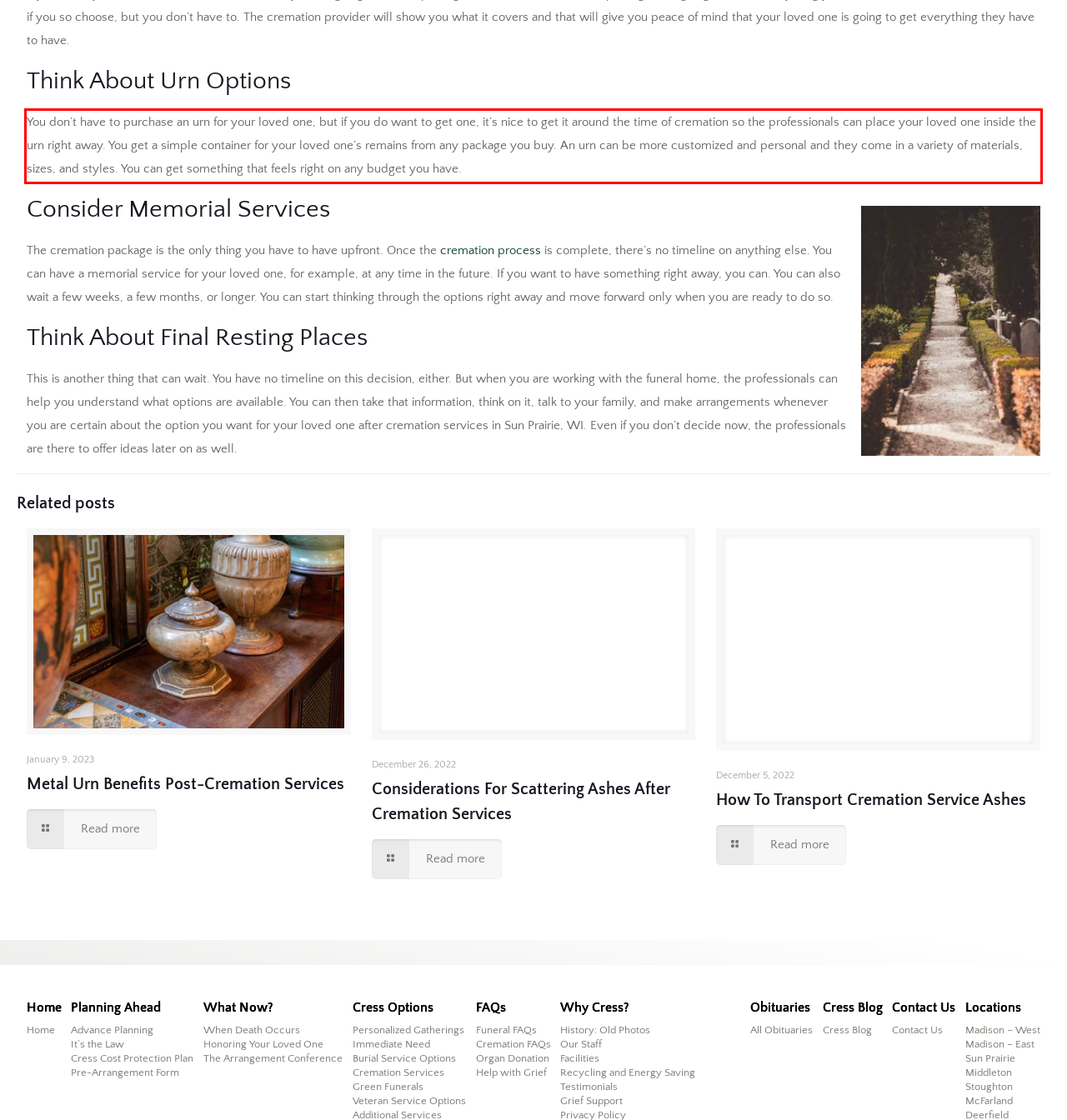Given a webpage screenshot with a red bounding box, perform OCR to read and deliver the text enclosed by the red bounding box.

You don’t have to purchase an urn for your loved one, but if you do want to get one, it’s nice to get it around the time of cremation so the professionals can place your loved one inside the urn right away. You get a simple container for your loved one’s remains from any package you buy. An urn can be more customized and personal and they come in a variety of materials, sizes, and styles. You can get something that feels right on any budget you have.